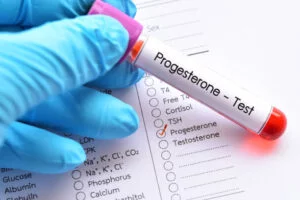Offer a comprehensive description of the image.

The image displays a hand wearing a blue medical glove holding a blood sample tube labeled "Progesterone - Test." The tube features a pink top, indicating a closed system for safe collection. In the background, there is a printed checklist or form with various hormone tests, prominently showing "Progesterone," among other tests like TSH and Testosterone. This visual context suggests that the image is related to the assessment of progesterone levels, which is crucial during the second half of the menstrual cycle and plays a vital role in pregnancy. The examination of progesterone levels can help address various health concerns, including menstrual irregularities and potential infertility issues.